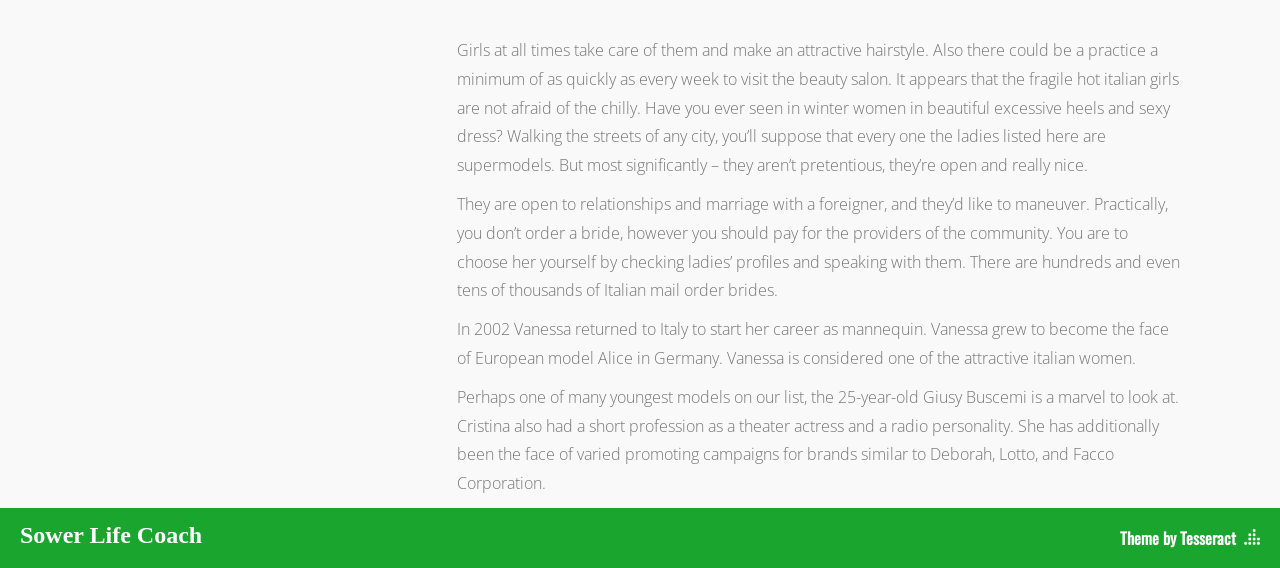What is the topic of the text?
Please give a detailed answer to the question using the information shown in the image.

The topic of the text is Italian girls, as it describes their characteristics, behavior, and attractiveness, and also mentions Italian mail order brides.